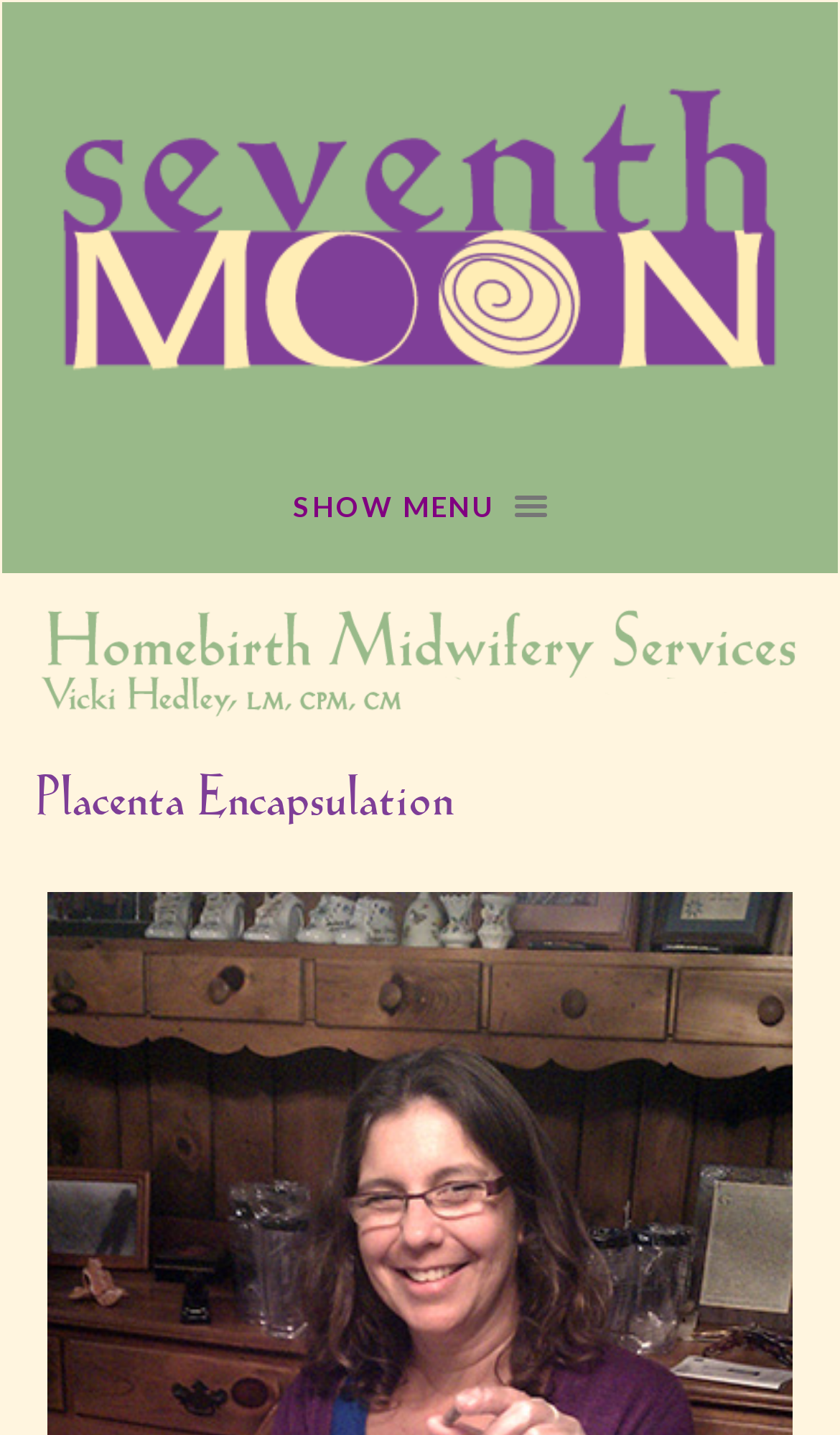Identify the bounding box of the HTML element described as: "title="Seventh Moon Home Birth —"".

[0.052, 0.039, 0.948, 0.266]